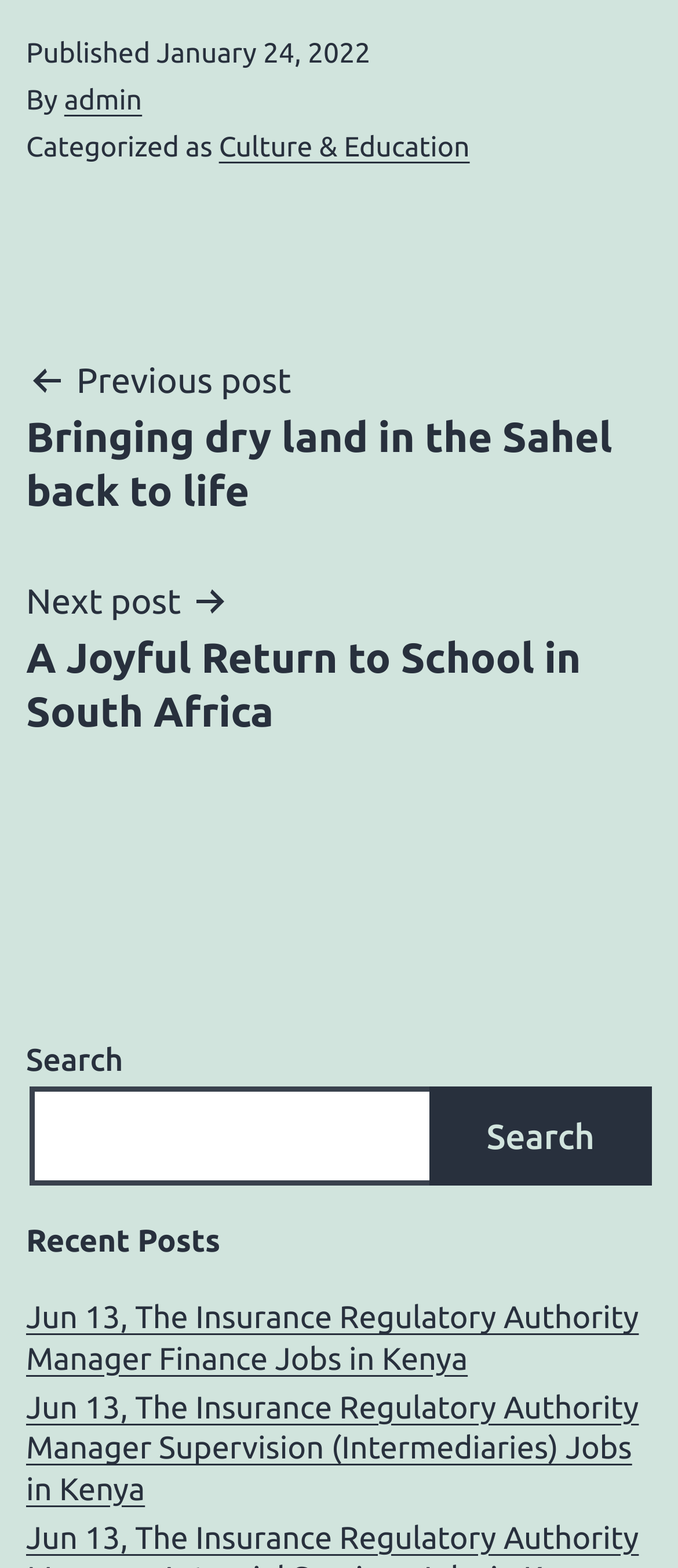What is the text of the previous post link?
Using the information presented in the image, please offer a detailed response to the question.

I found the text of the previous post link by looking at the link element that says 'Previous post Bringing dry land in the Sahel back to life' which is located under the 'Post navigation' heading.